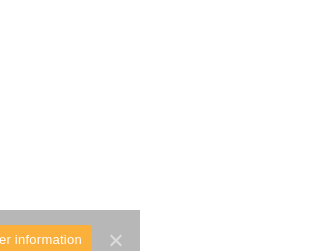Explain the image with as much detail as possible.

The image features a visual element associated with the topic "Spezial Material" hosted by HAW Hamburg. This event highlighted significant discussions led by prominent speakers, Niklaus Heeb from the Zurich University of the Arts, alongside Kathi Kant and Allesandro Holler. The image is likely part of an informative presentation about scientific visualization and artistic expressions in academia. Positioned within an article that details the event, the image adds depth to the narrative by visually representing the collaborative efforts in the field. The context points to a significant date, March 22, which marks the occasion of the lectures, further enriching the reader's understanding of the academic exchange taking place.